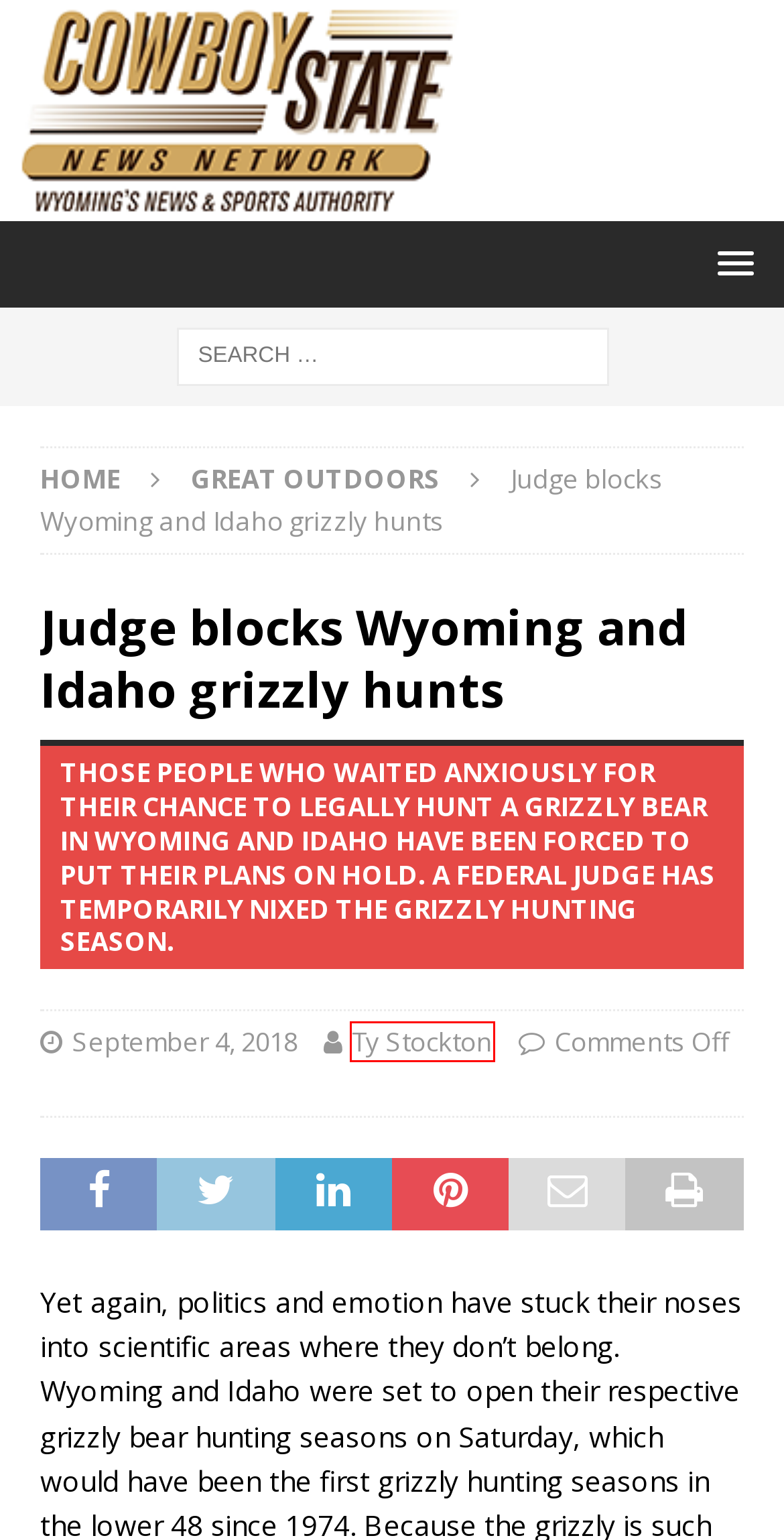You are given a screenshot of a webpage with a red bounding box around an element. Choose the most fitting webpage description for the page that appears after clicking the element within the red bounding box. Here are the candidates:
A. Everybody’s getting into camo these days – Cowboy State News Network
B. June 2024 – Cowboy State News Network
C. Cowboy State News Network – Wyoming's latest news, sports, and weather.
D. September 2018 – Cowboy State News Network
E. grizzly hunt – Cowboy State News Network
F. Be aware of the rules so you don’t violate hunting laws – Cowboy State News Network
G. Great Outdoors – Cowboy State News Network
H. Ty Stockton – Cowboy State News Network

H